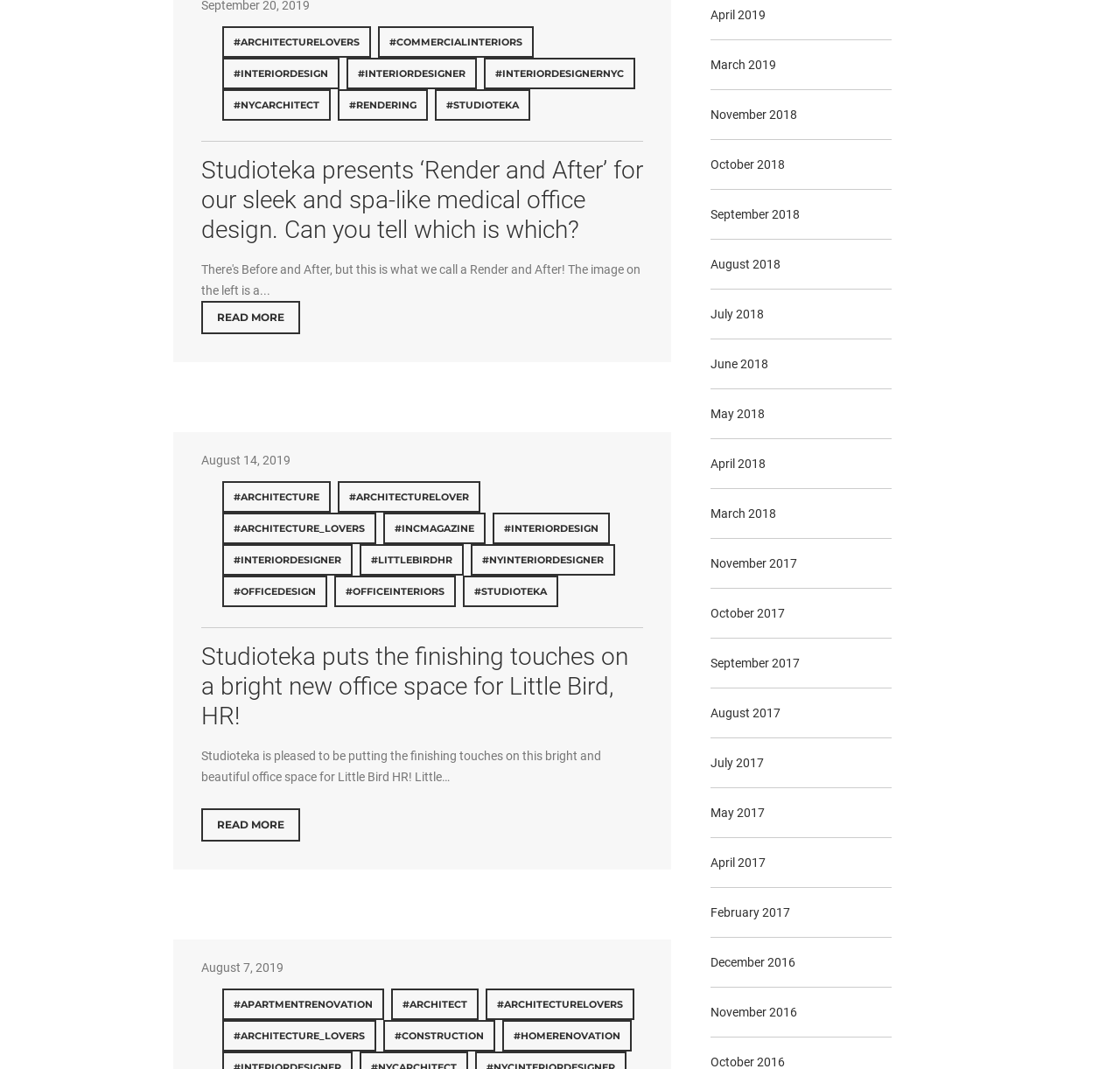Locate the bounding box coordinates of the area you need to click to fulfill this instruction: 'Click on 'READ MORE' to learn about the medical office design'. The coordinates must be in the form of four float numbers ranging from 0 to 1: [left, top, right, bottom].

[0.179, 0.282, 0.268, 0.313]